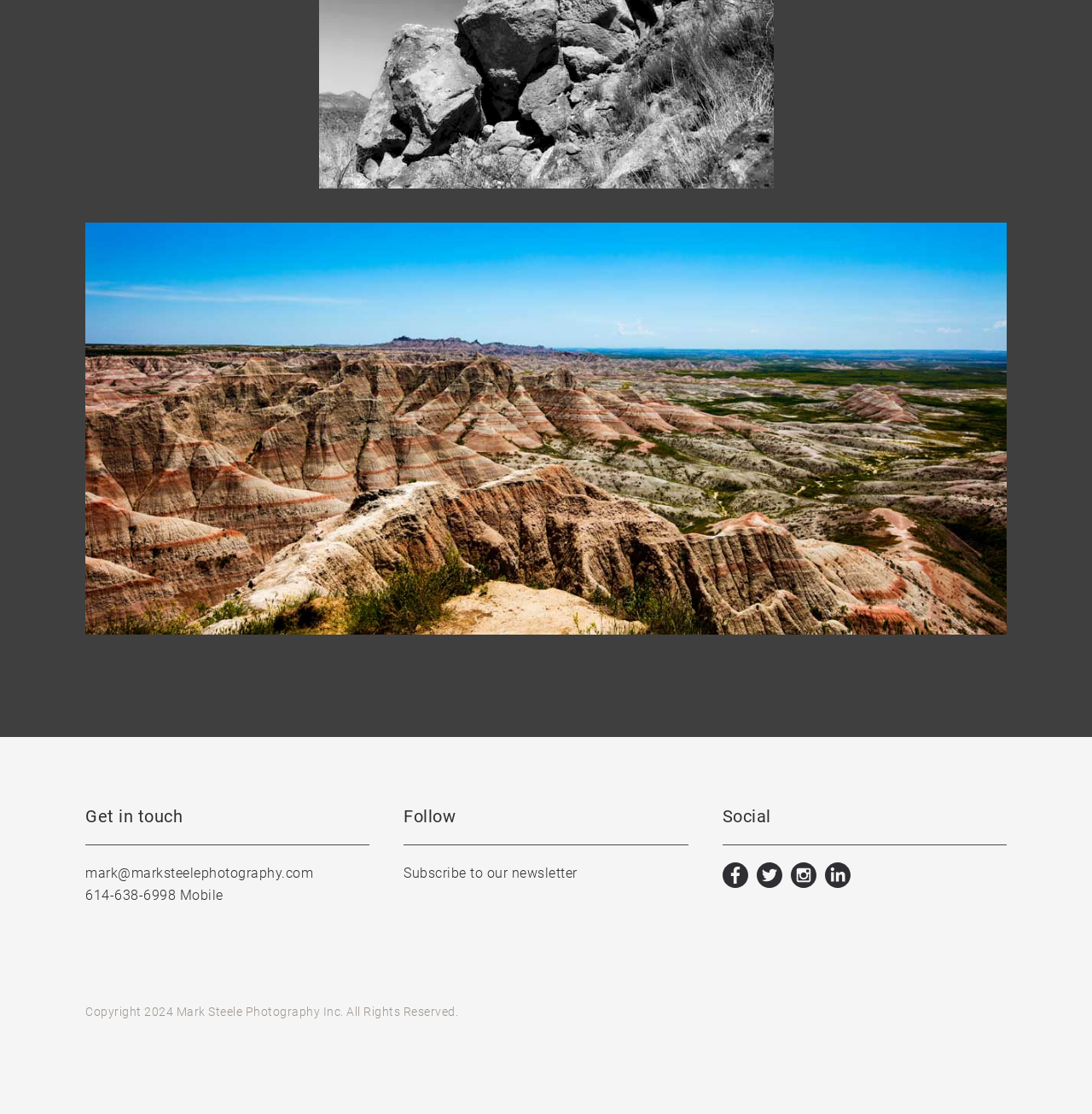Identify the bounding box coordinates for the UI element described as: "alt="Facebook"".

[0.661, 0.774, 0.685, 0.797]